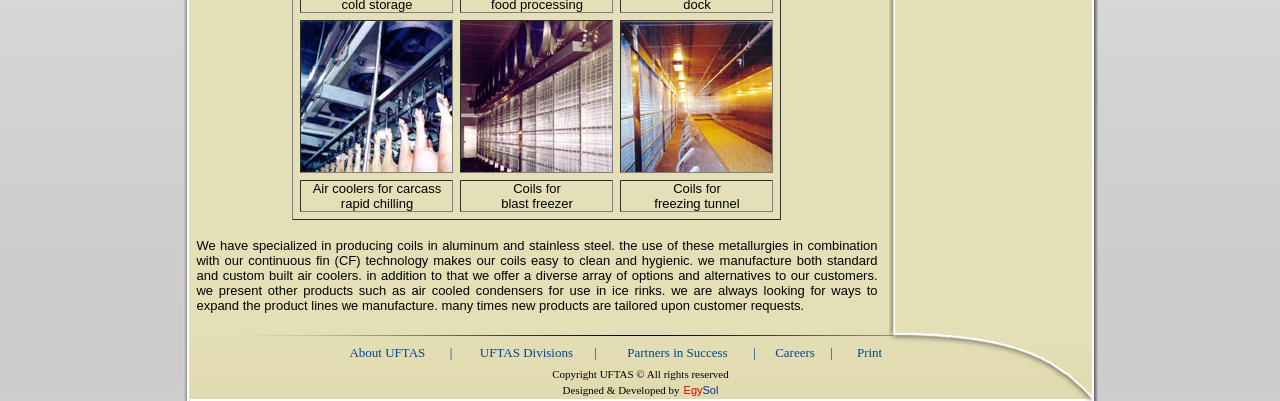What are the divisions of UFTAS?
Based on the visual content, answer with a single word or a brief phrase.

Not specified